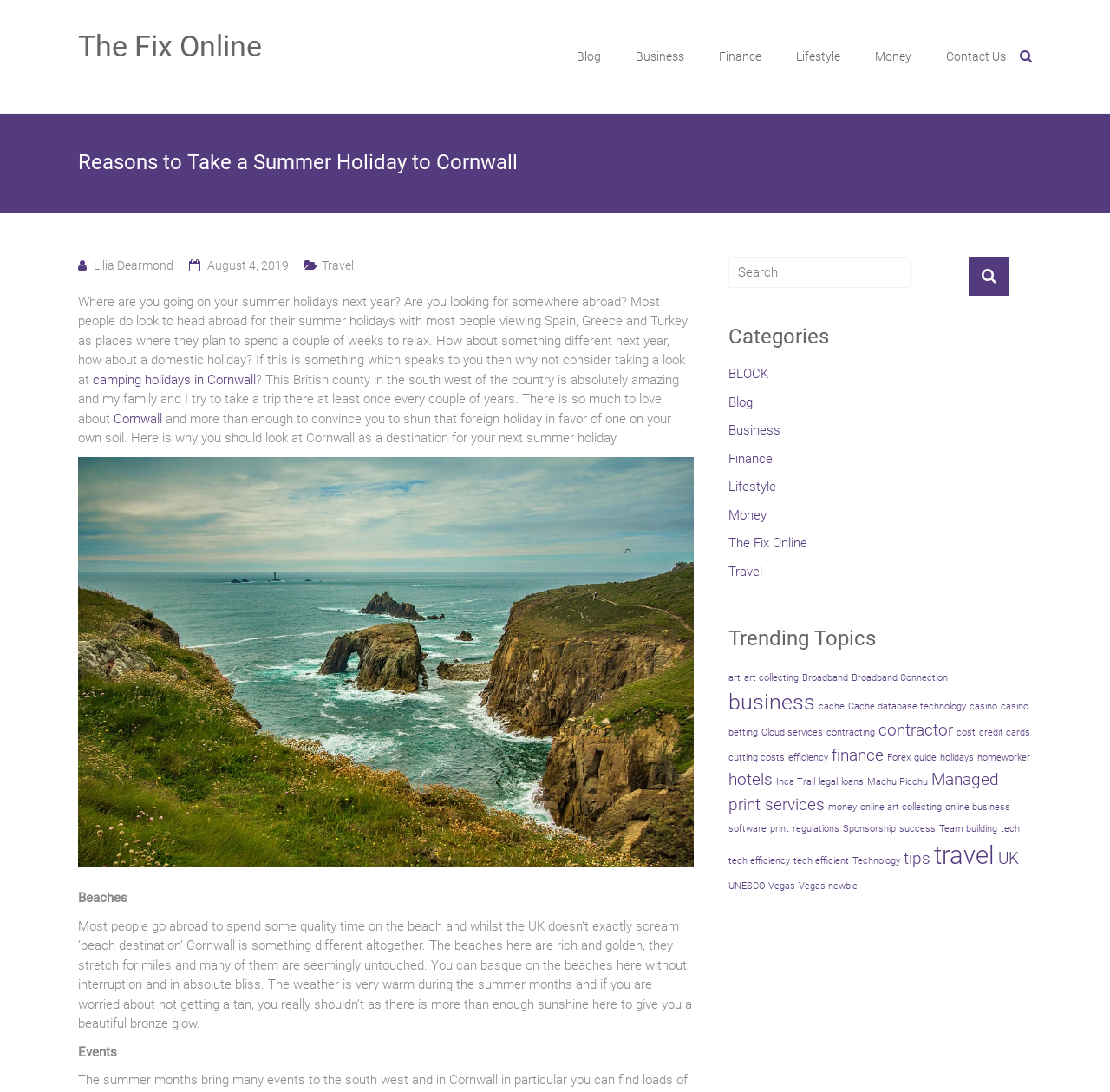Specify the bounding box coordinates of the region I need to click to perform the following instruction: "Search for something". The coordinates must be four float numbers in the range of 0 to 1, i.e., [left, top, right, bottom].

[0.656, 0.235, 0.82, 0.263]